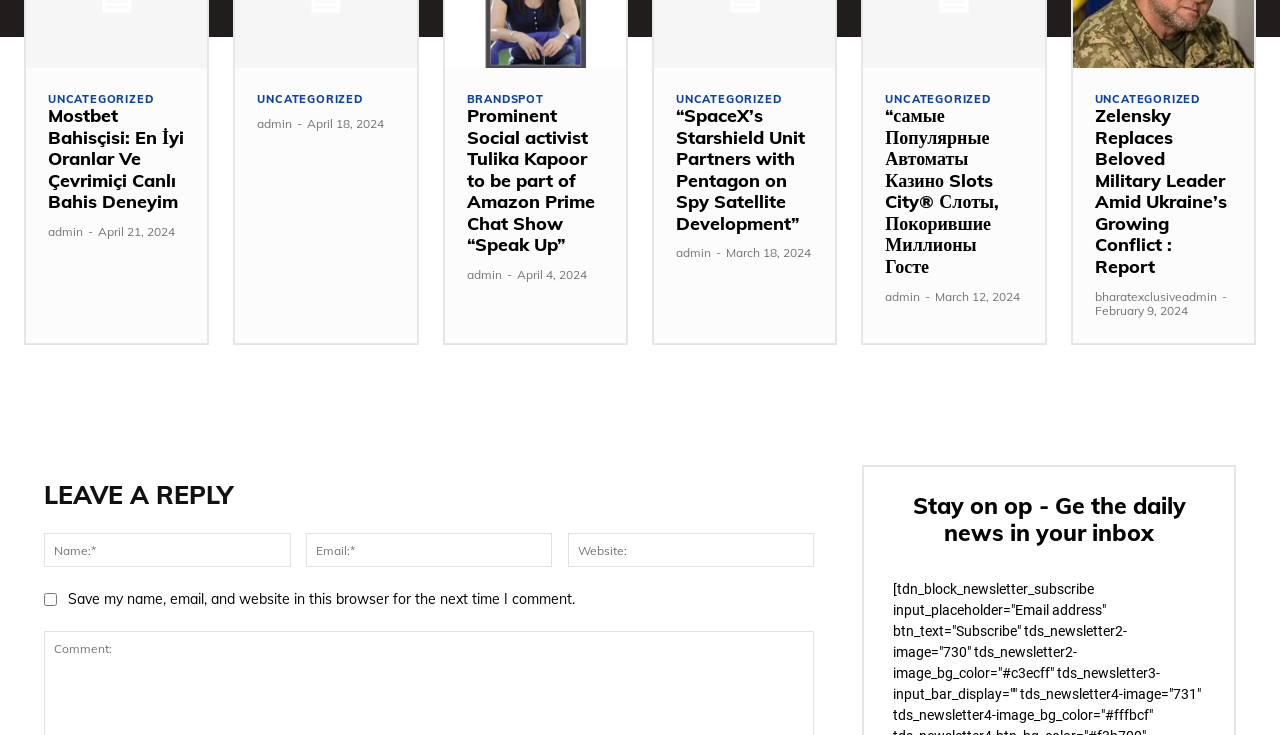Indicate the bounding box coordinates of the element that must be clicked to execute the instruction: "Click on the 'Mostbet Bahisçisi: En İyi Oranlar Ve Çevrimiçi Canlı Bahis Deneyim' link". The coordinates should be given as four float numbers between 0 and 1, i.e., [left, top, right, bottom].

[0.038, 0.141, 0.144, 0.29]